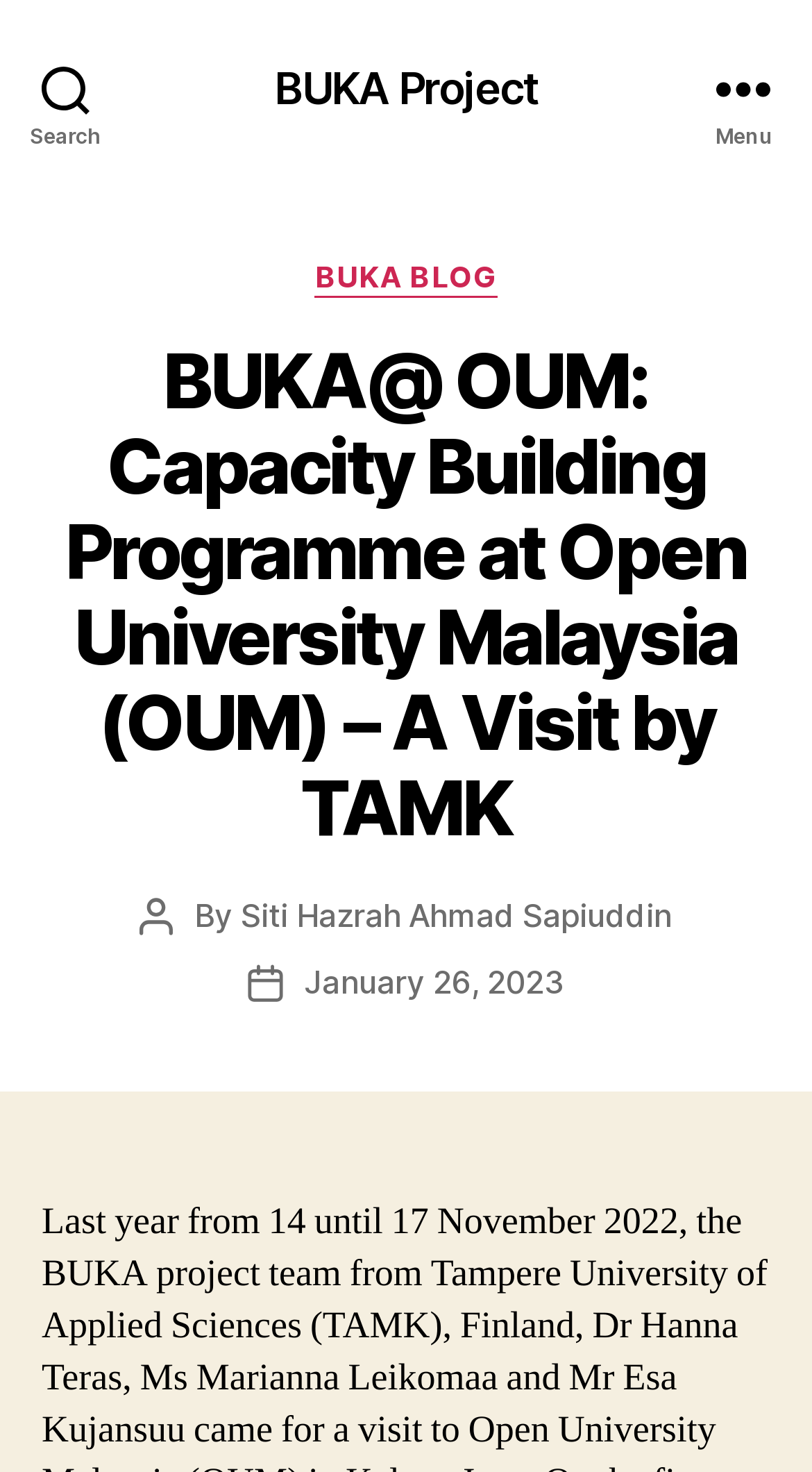Carefully examine the image and provide an in-depth answer to the question: What is the name of the author of the latest article?

By analyzing the webpage, I found a section that appears to be an article with author information. The text 'By' is followed by a link with the text 'Siti Hazrah Ahmad Sapiuddin', which suggests that this is the author of the latest article.